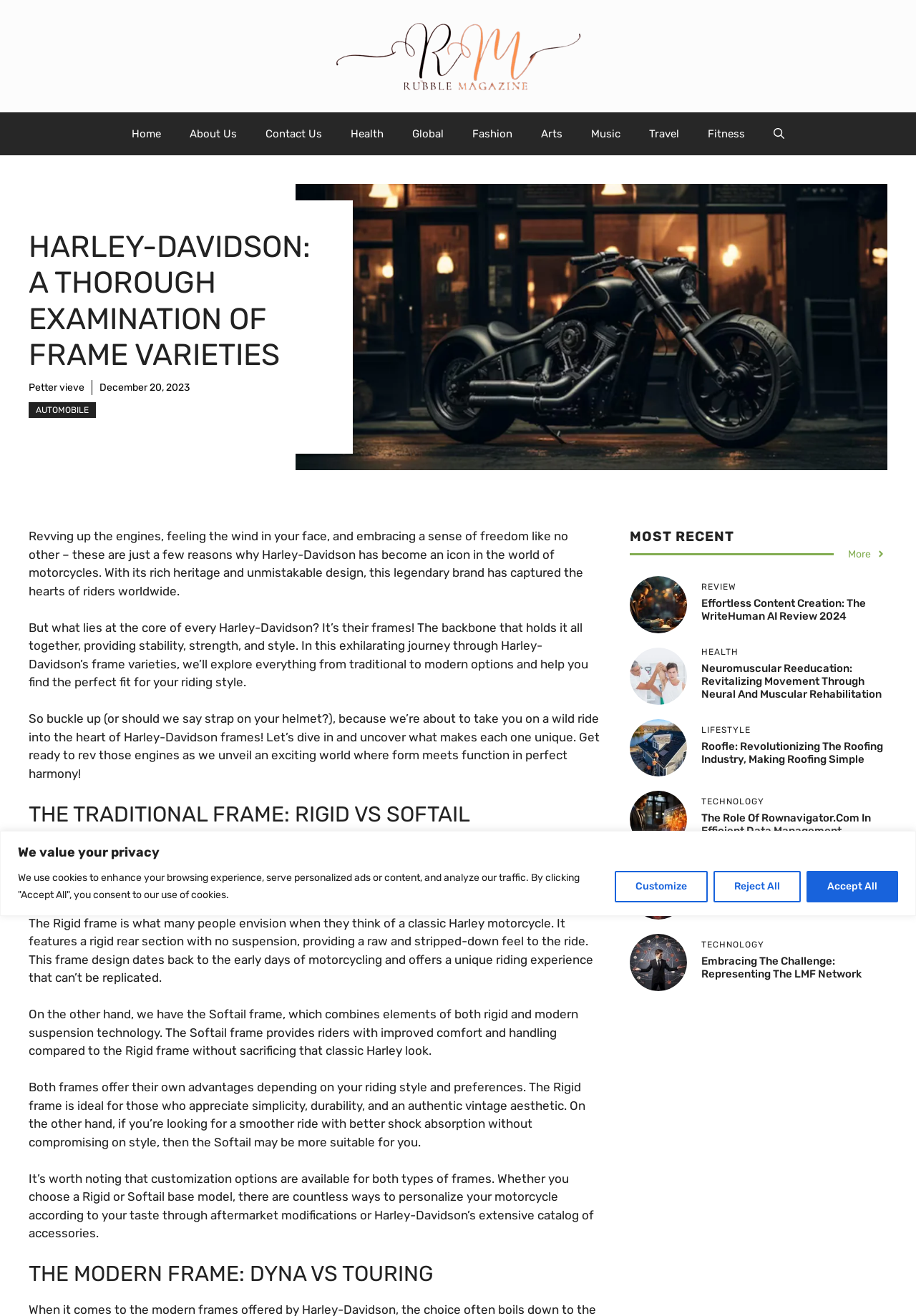Specify the bounding box coordinates of the element's area that should be clicked to execute the given instruction: "Learn about 'Neuromuscular Reeducation'". The coordinates should be four float numbers between 0 and 1, i.e., [left, top, right, bottom].

[0.688, 0.507, 0.75, 0.518]